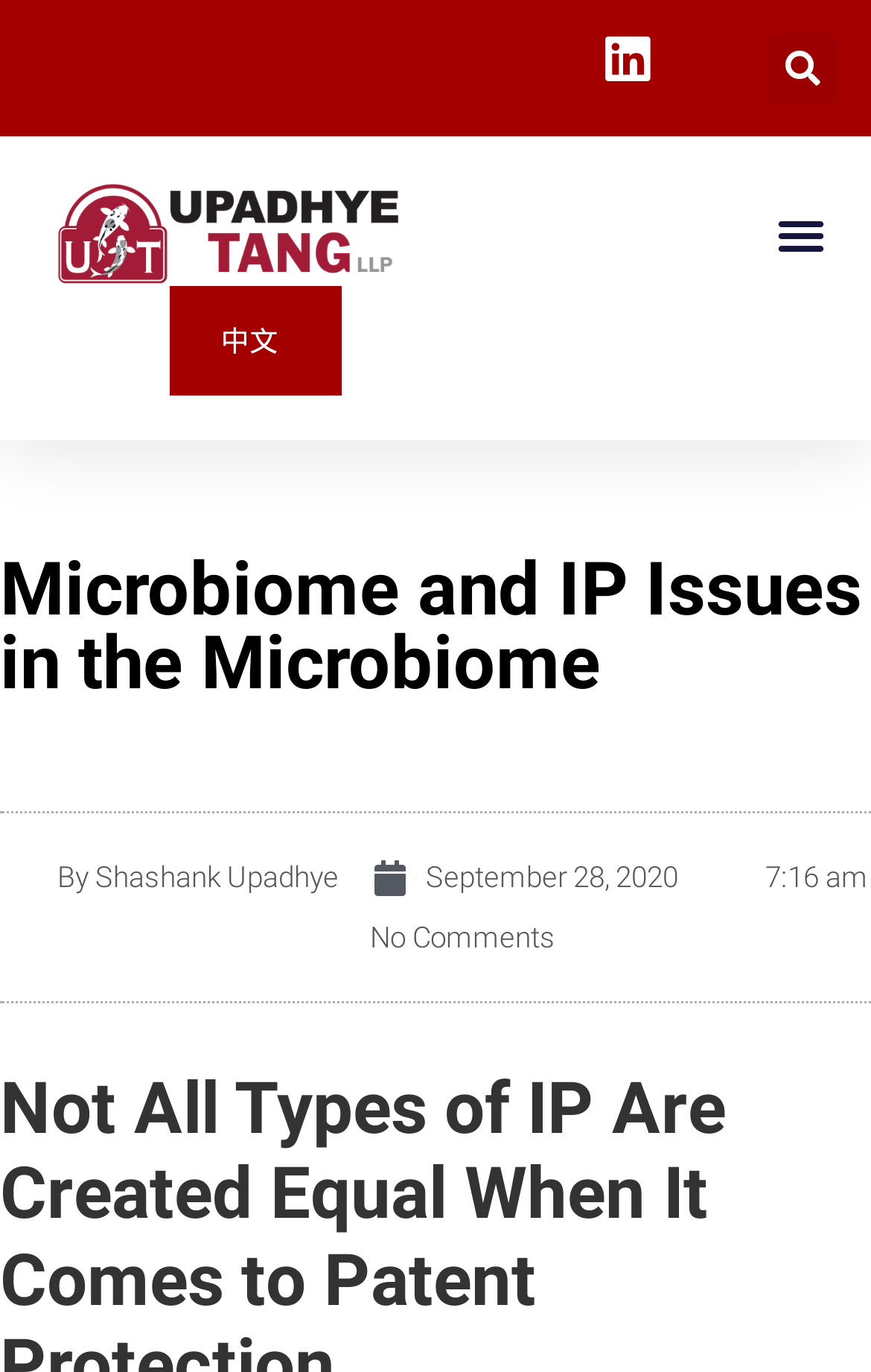Please provide a comprehensive response to the question below by analyzing the image: 
Is the menu toggle button expanded?

I found the state of the menu toggle button by looking at the button element with the text 'Menu Toggle' which has an attribute 'expanded' set to 'False'.